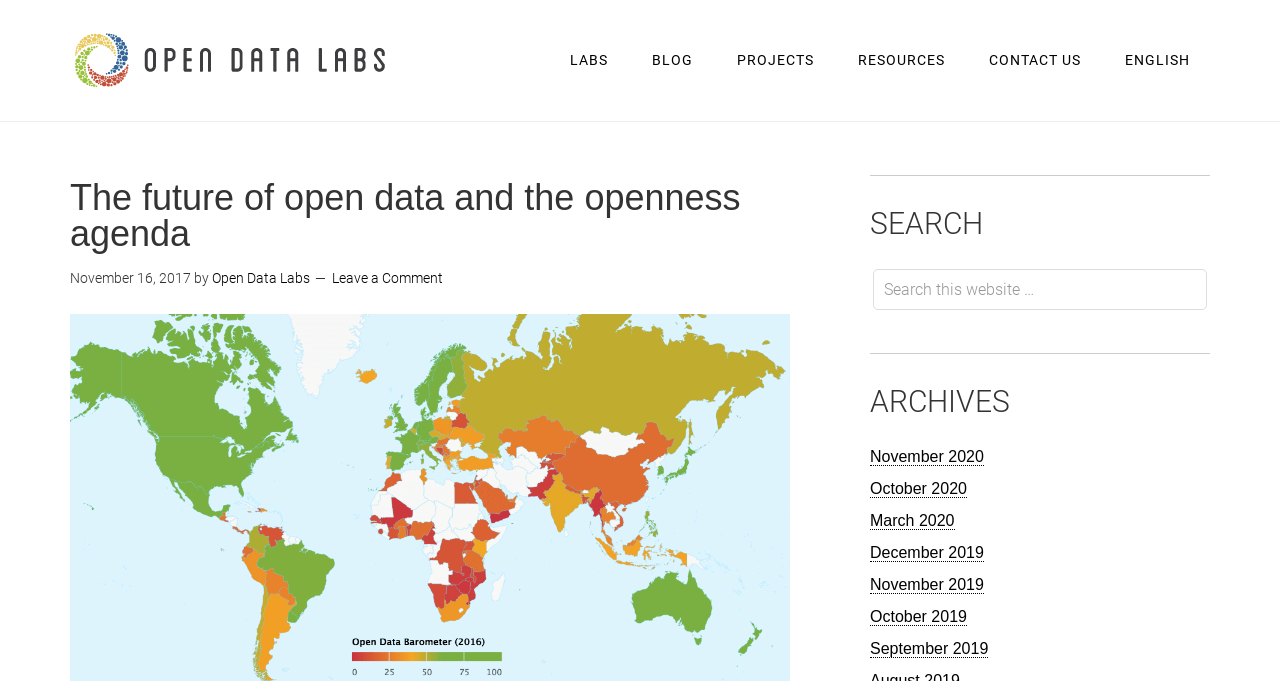Give a one-word or short phrase answer to the question: 
What is the name of the organization?

Open Data Labs